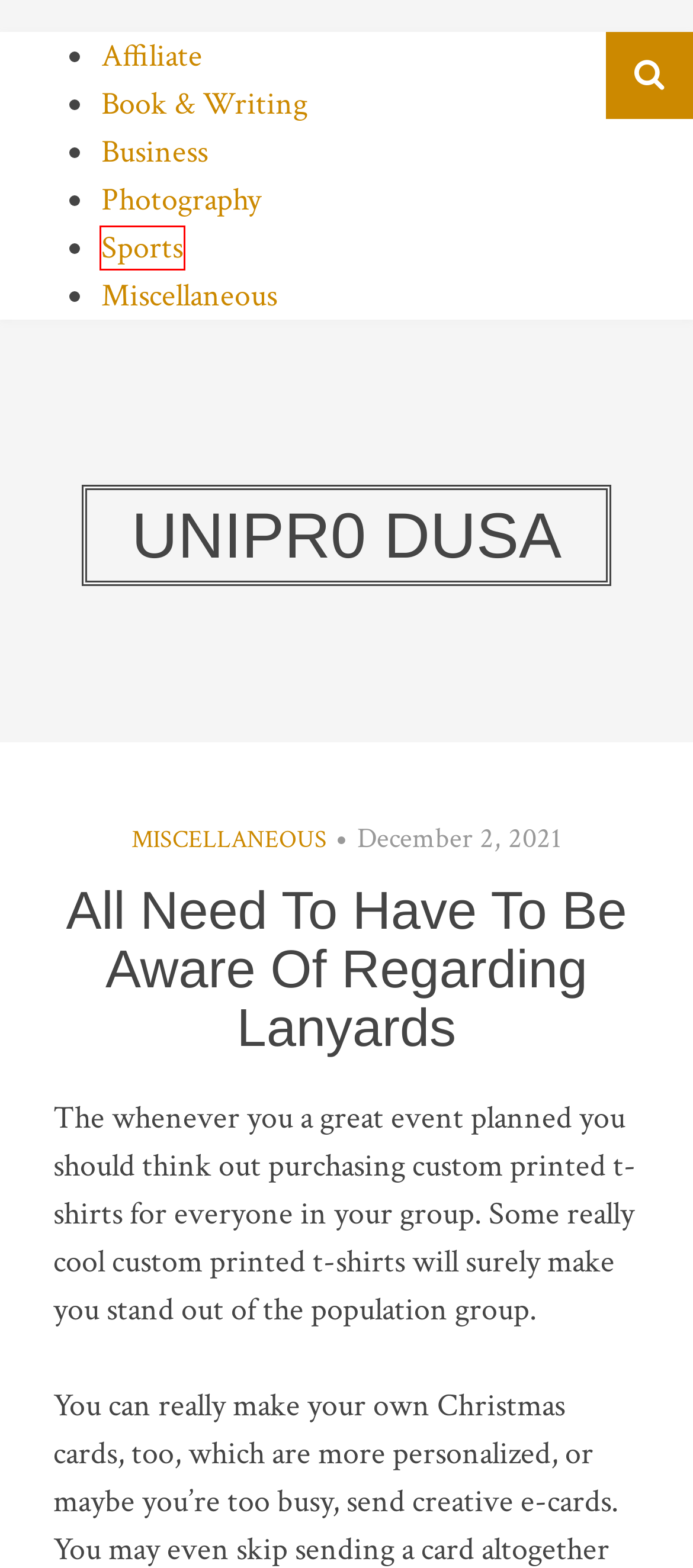Using the screenshot of a webpage with a red bounding box, pick the webpage description that most accurately represents the new webpage after the element inside the red box is clicked. Here are the candidates:
A. KAPTENLOTRE: Situs Togel Resmi, Link Situs Toto & Daftar Togel 4D Online Terpercaya
B. Book & Writing – Unipr0 Dusa
C. Unipr0 Dusa
D. Business – Unipr0 Dusa
E. Miscellaneous – Unipr0 Dusa
F. Affiliate – Unipr0 Dusa
G. Photography – Unipr0 Dusa
H. Sports – Unipr0 Dusa

H